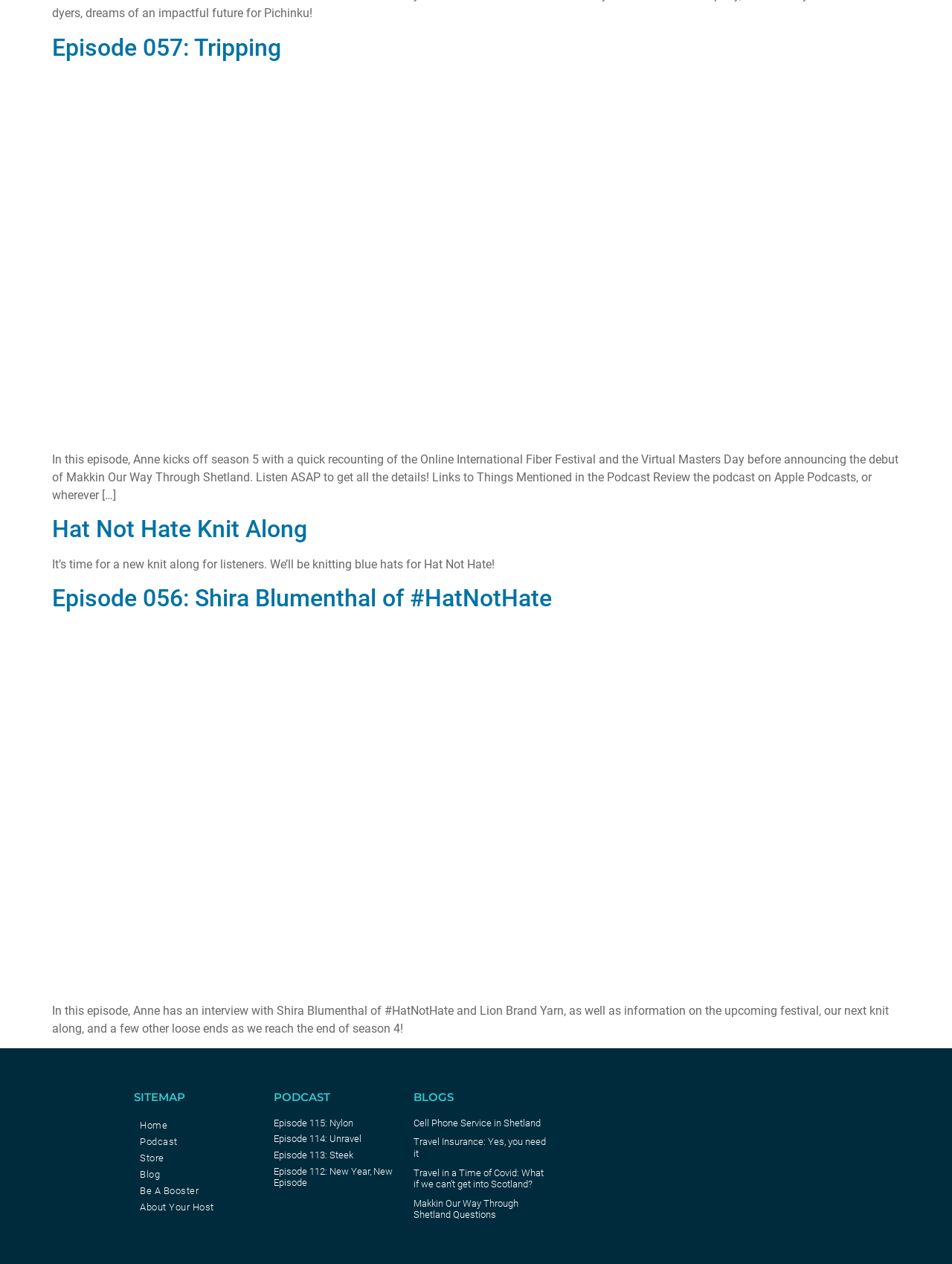Based on the image, provide a detailed and complete answer to the question: 
What is the topic of the Hat Not Hate Knit Along?

I read the StaticText element within the article element that has a heading element with the text 'Hat Not Hate Knit Along' and found that the topic is knitting blue hats.